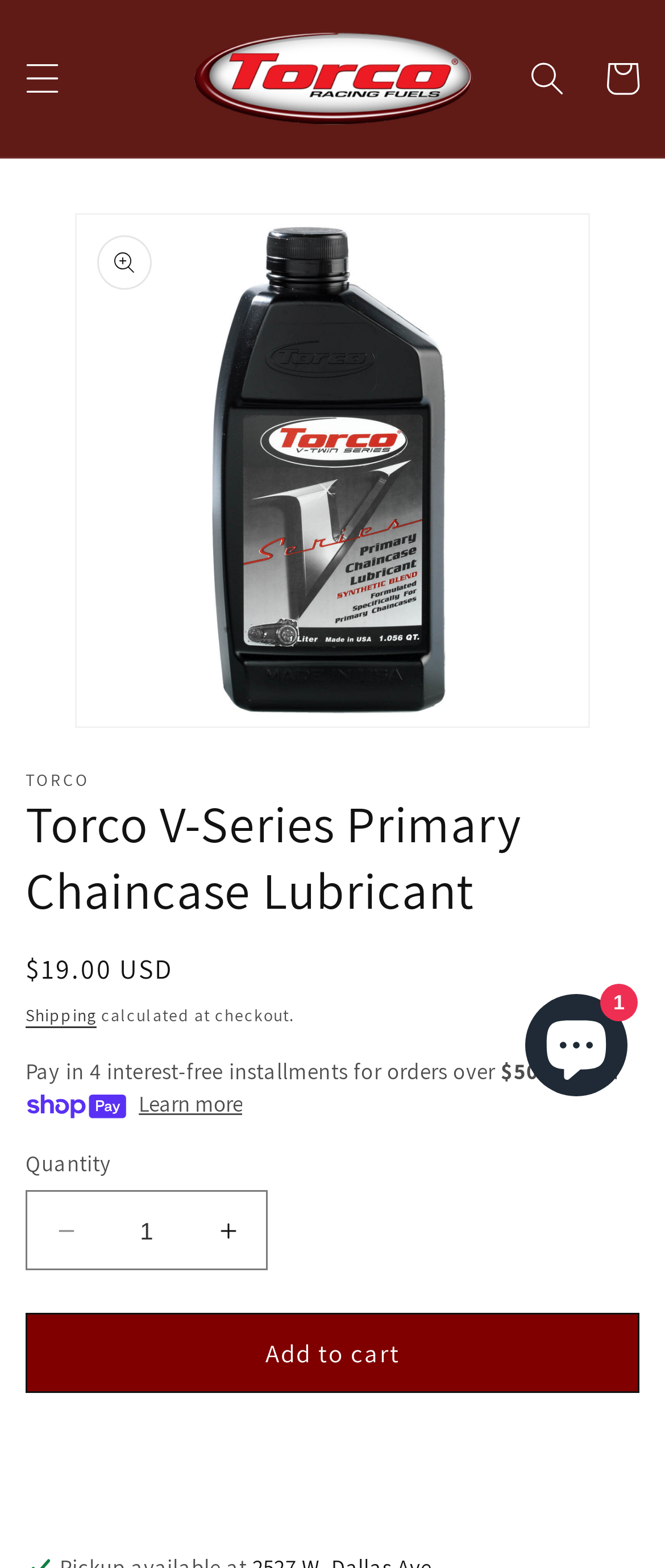Respond with a single word or phrase:
What is the name of the lubricant?

Torco V-Series